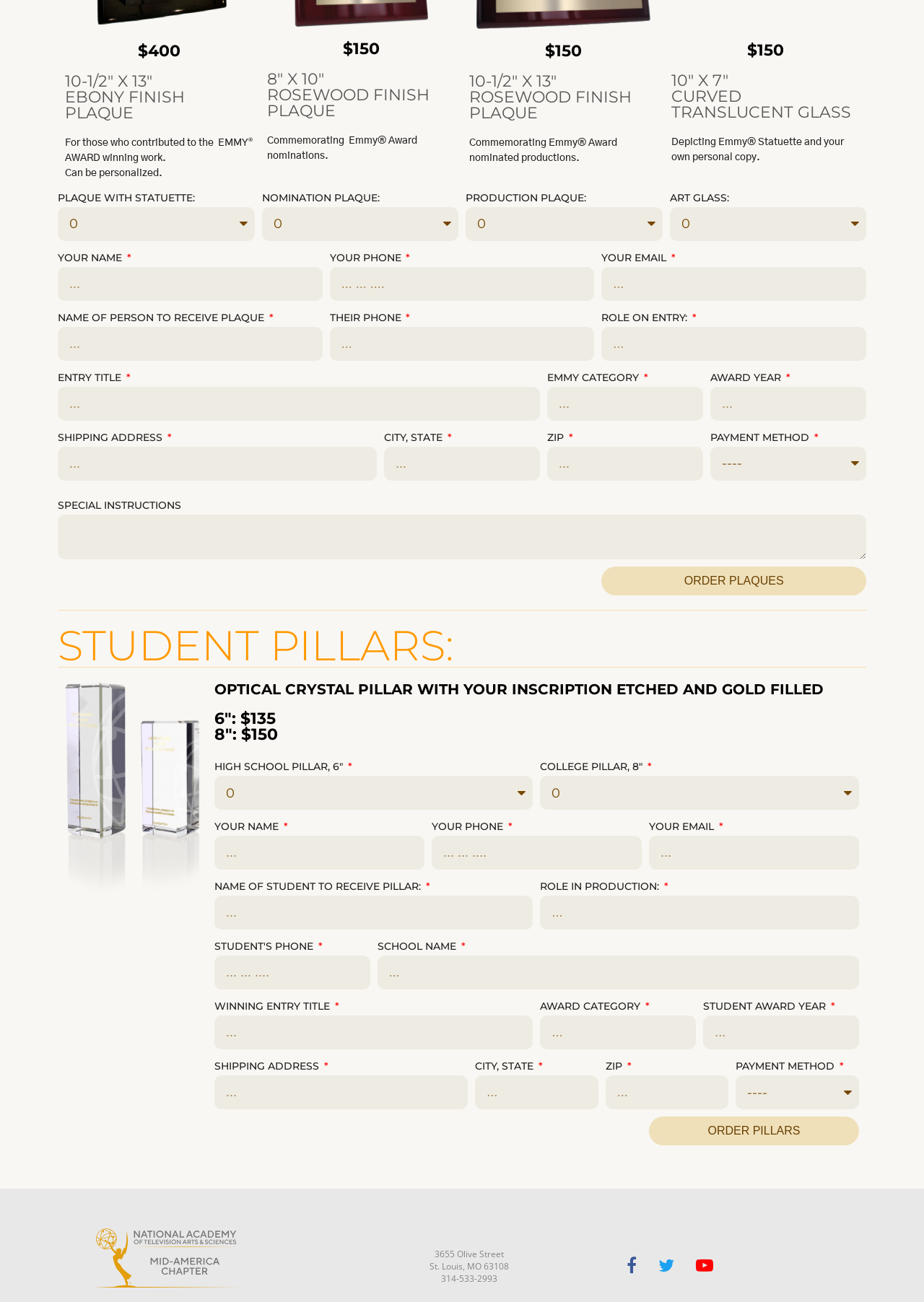Pinpoint the bounding box coordinates for the area that should be clicked to perform the following instruction: "Learn about financial freedom".

None